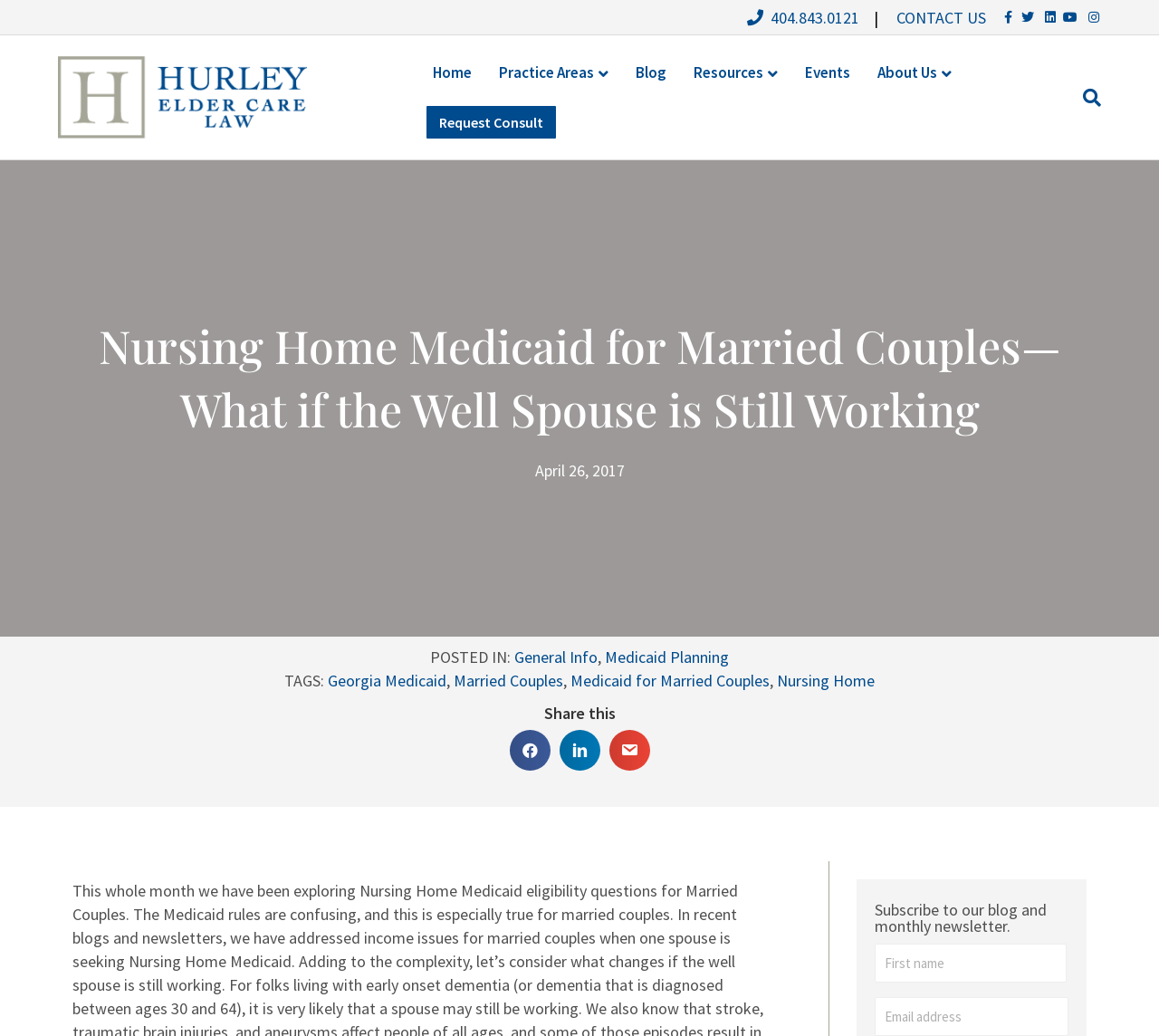Produce an extensive caption that describes everything on the webpage.

This webpage is about Nursing Home Medicaid eligibility for married couples, specifically discussing the scenario where the well spouse is still working. At the top, there is a navigation menu with links to the home page, practice areas, blog, resources, events, and about us. Below the navigation menu, there is a heading that displays the title of the article. 

On the top right, there are social media links to Facebook, Twitter, LinkedIn, YouTube, and Instagram. Next to these links, there is a contact information section with a phone number and a "CONTACT US" link. 

The main content of the webpage is divided into sections. The first section has a heading that reads "Nursing Home Medicaid for Married Couples—What if the Well Spouse is Still Working" and is followed by a date "April 26, 2017". 

Below this section, there are links to related topics such as "General Info", "Medicaid Planning", and specific tags like "Georgia Medicaid", "Married Couples", "Medicaid for Married Couples", and "Nursing Home". 

Further down, there is a "Share this" section with links to share the article on Facebook, LinkedIn, and via email. 

At the bottom of the page, there is a call-to-action to subscribe to the blog and monthly newsletter, accompanied by a text box to input an email address.